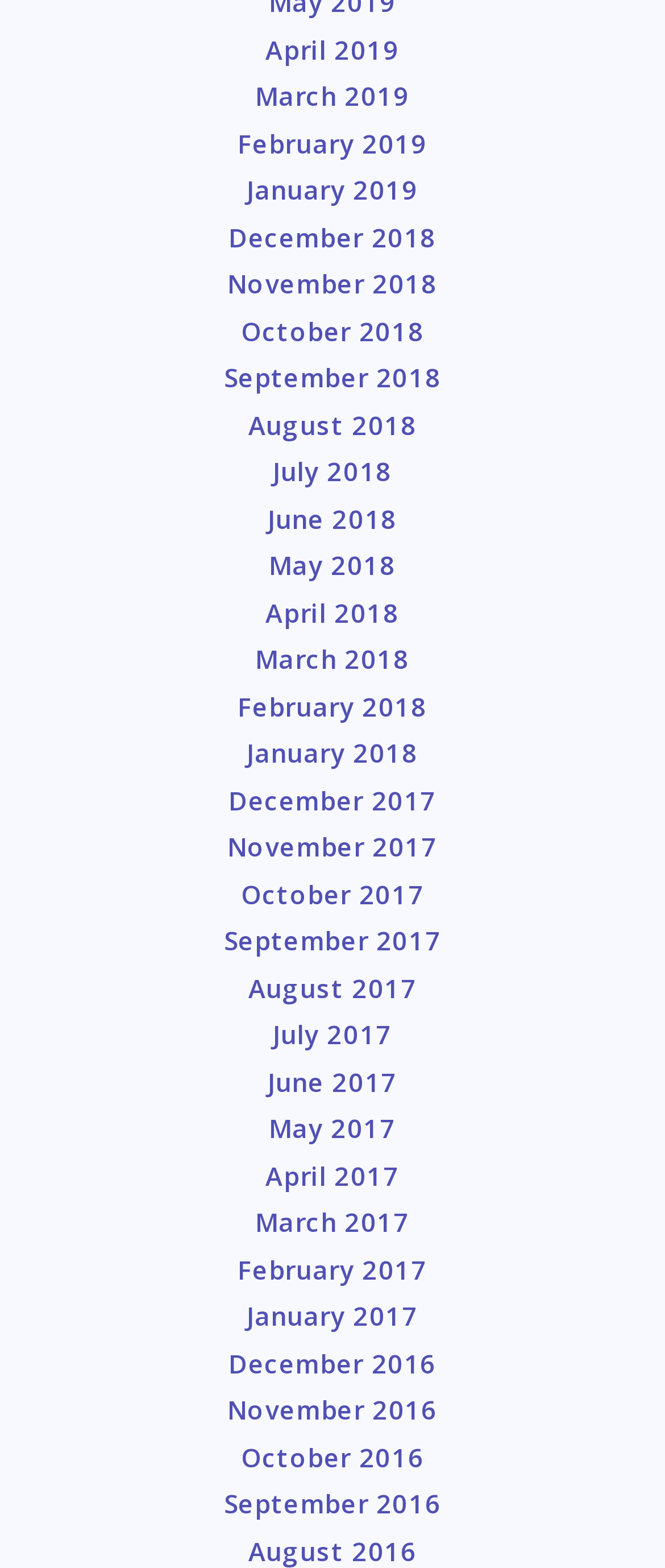Determine the bounding box coordinates for the HTML element mentioned in the following description: "March 2018". The coordinates should be a list of four floats ranging from 0 to 1, represented as [left, top, right, bottom].

[0.384, 0.41, 0.616, 0.431]